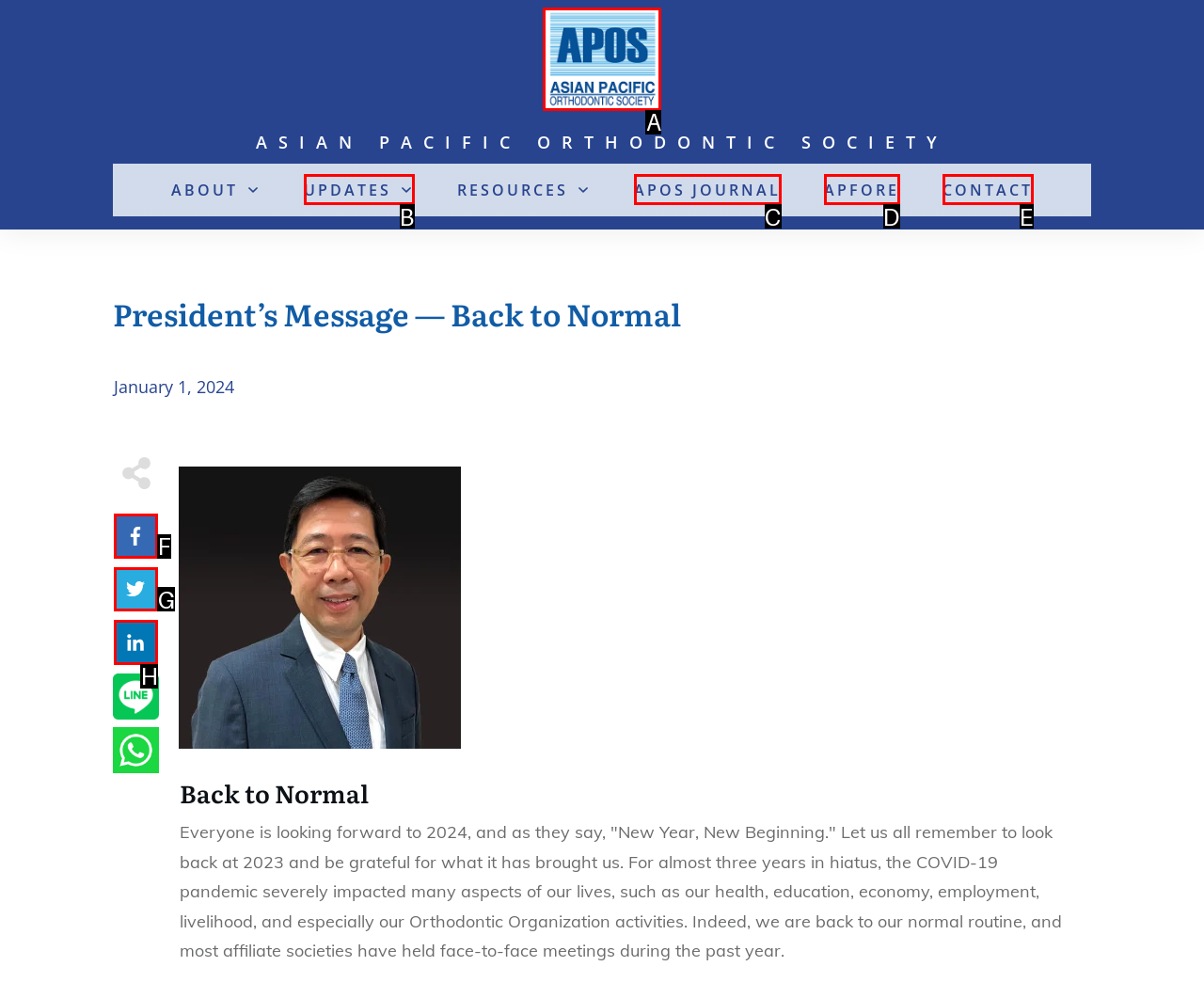Given the description: parent_node: ASIAN PACIFIC ORTHODONTIC SOCIETY, identify the HTML element that fits best. Respond with the letter of the correct option from the choices.

A